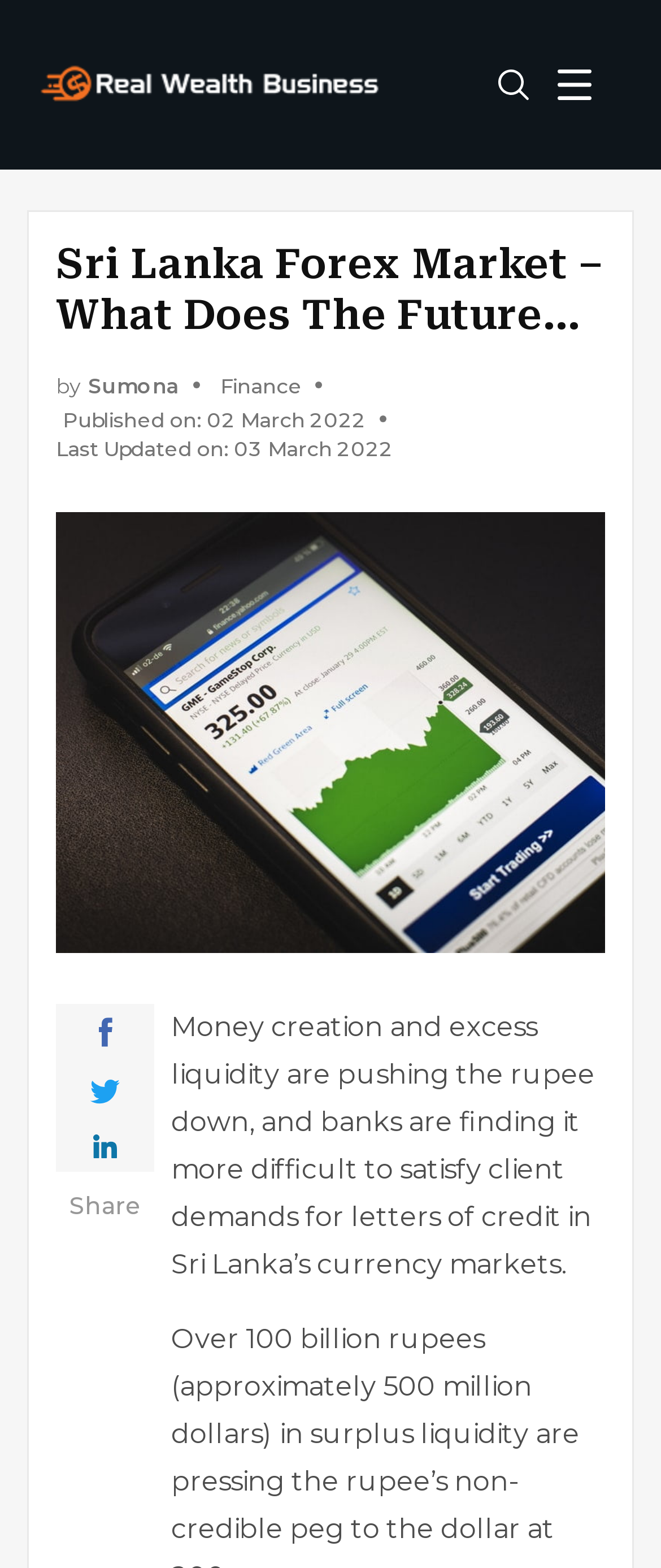Provide your answer in a single word or phrase: 
Who is the author of the article?

Sumona Finance